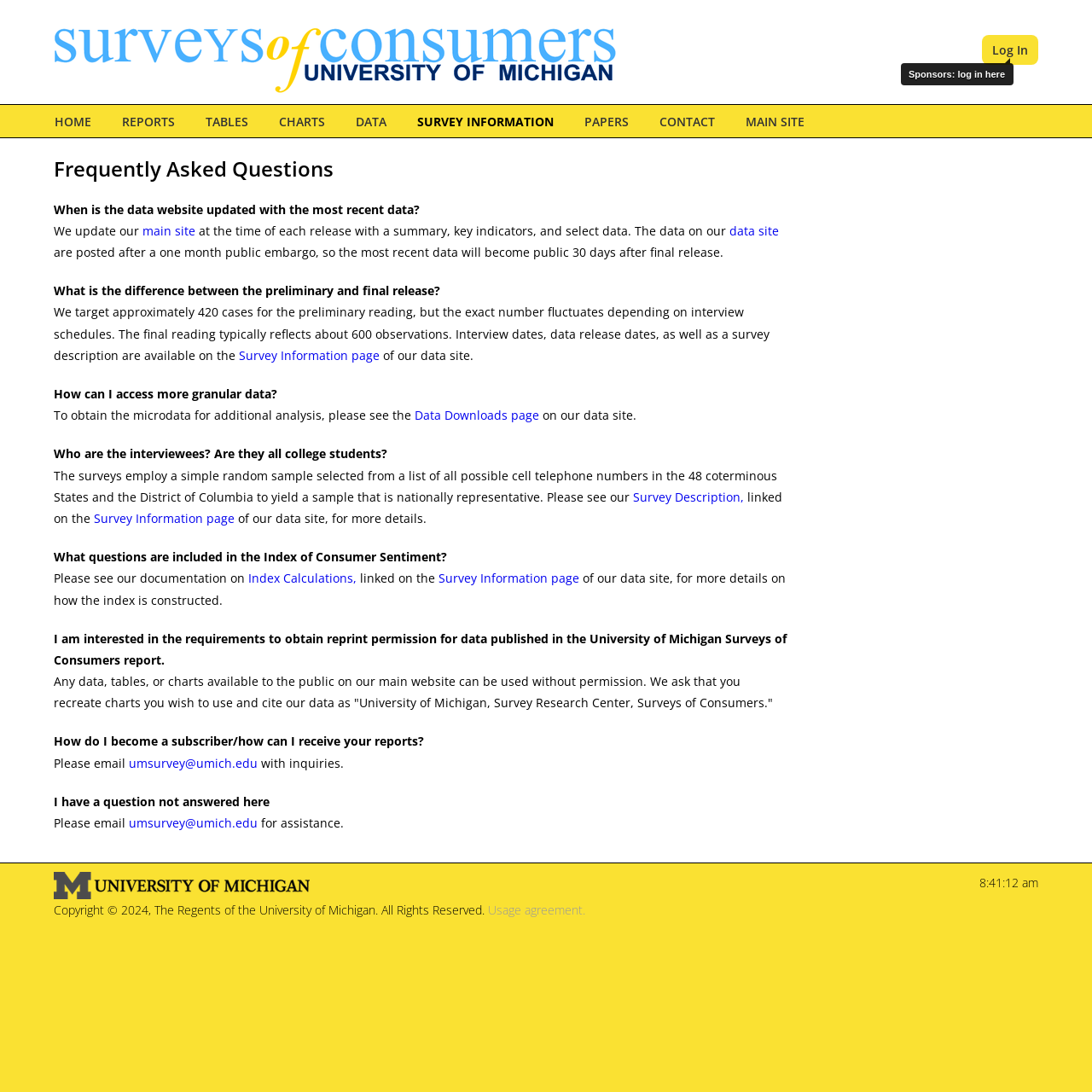Using the information in the image, give a detailed answer to the following question: How can I obtain microdata for additional analysis?

The answer to the question 'How can I access more granular data?' states that to obtain the microdata for additional analysis, one should see the Data Downloads page on the data site, implying that the page provides access to microdata for additional analysis.